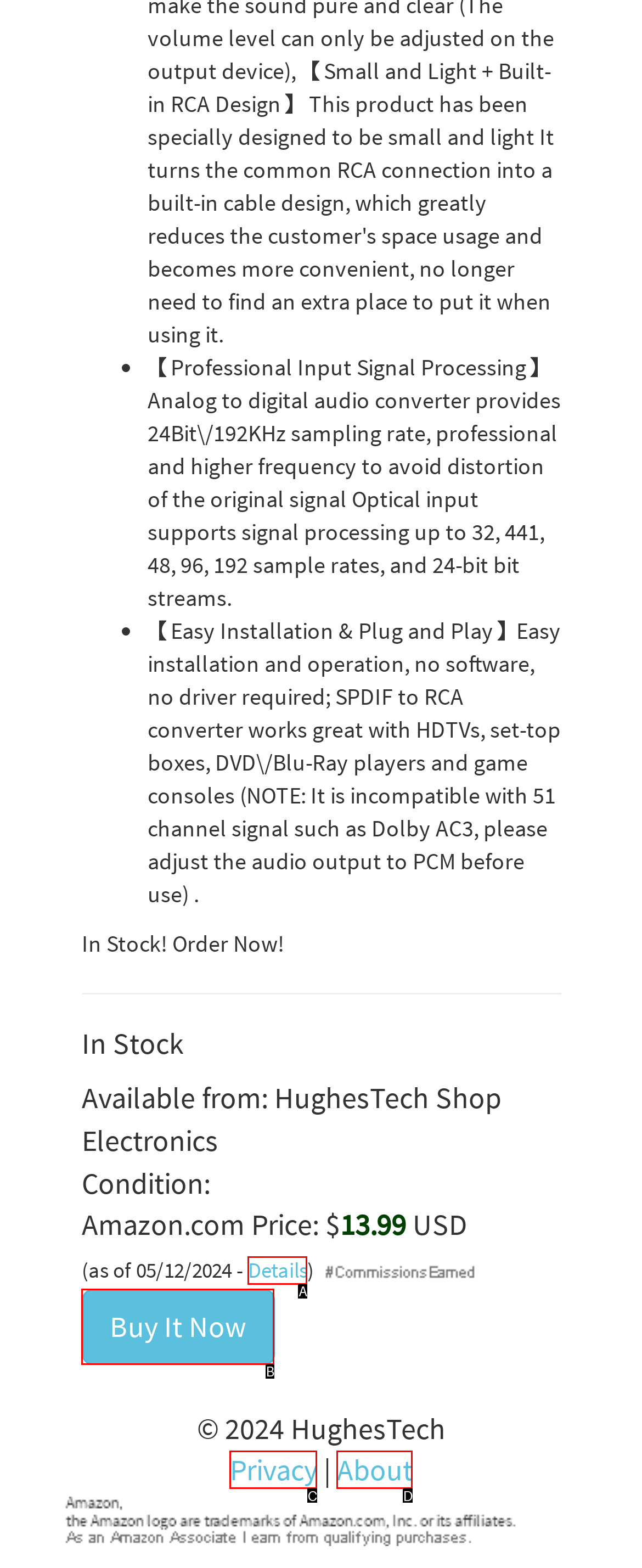Choose the letter of the UI element that aligns with the following description: Buy It Now
State your answer as the letter from the listed options.

B